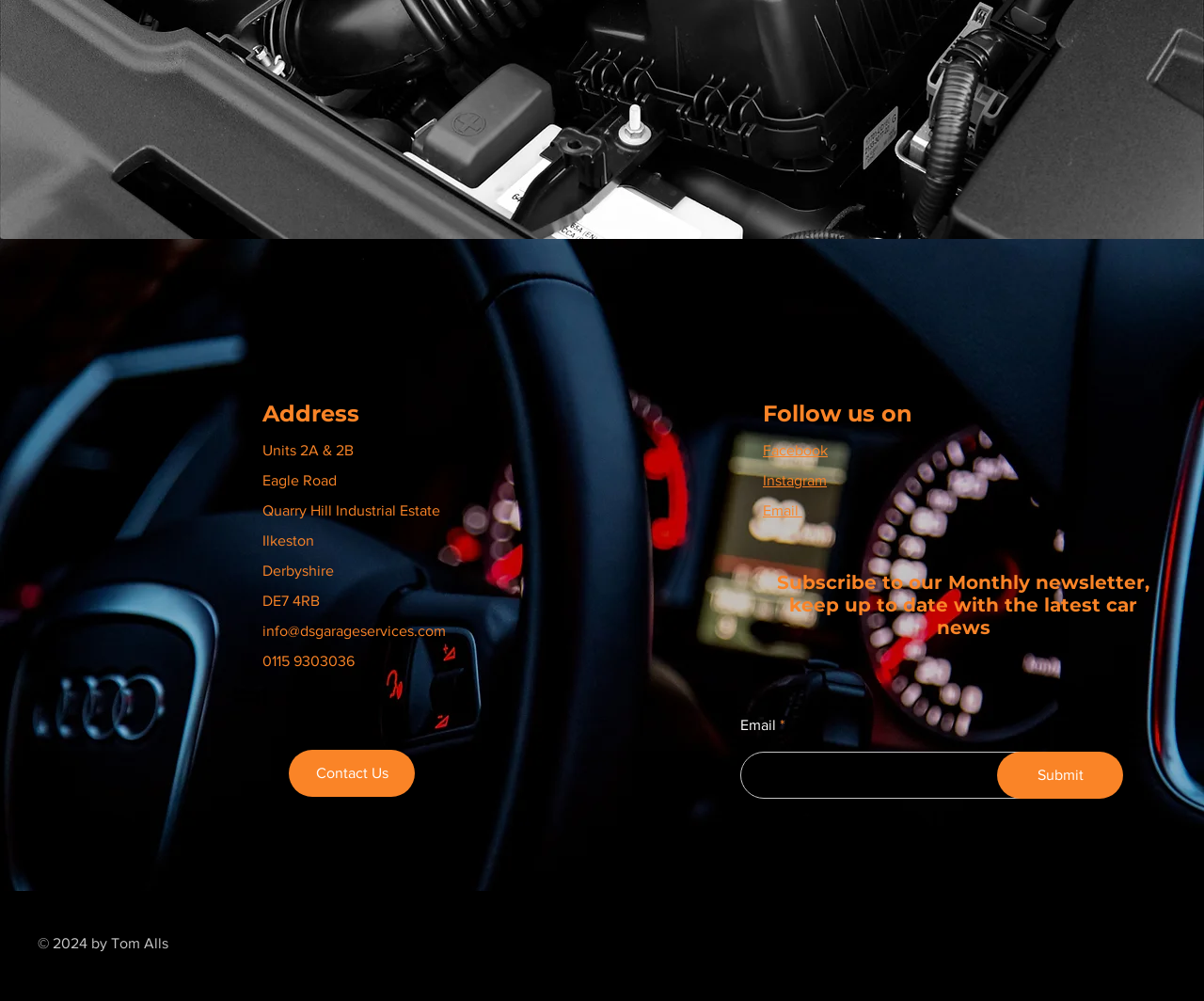Locate the bounding box of the UI element described by: "Contact Us" in the given webpage screenshot.

[0.24, 0.749, 0.345, 0.796]